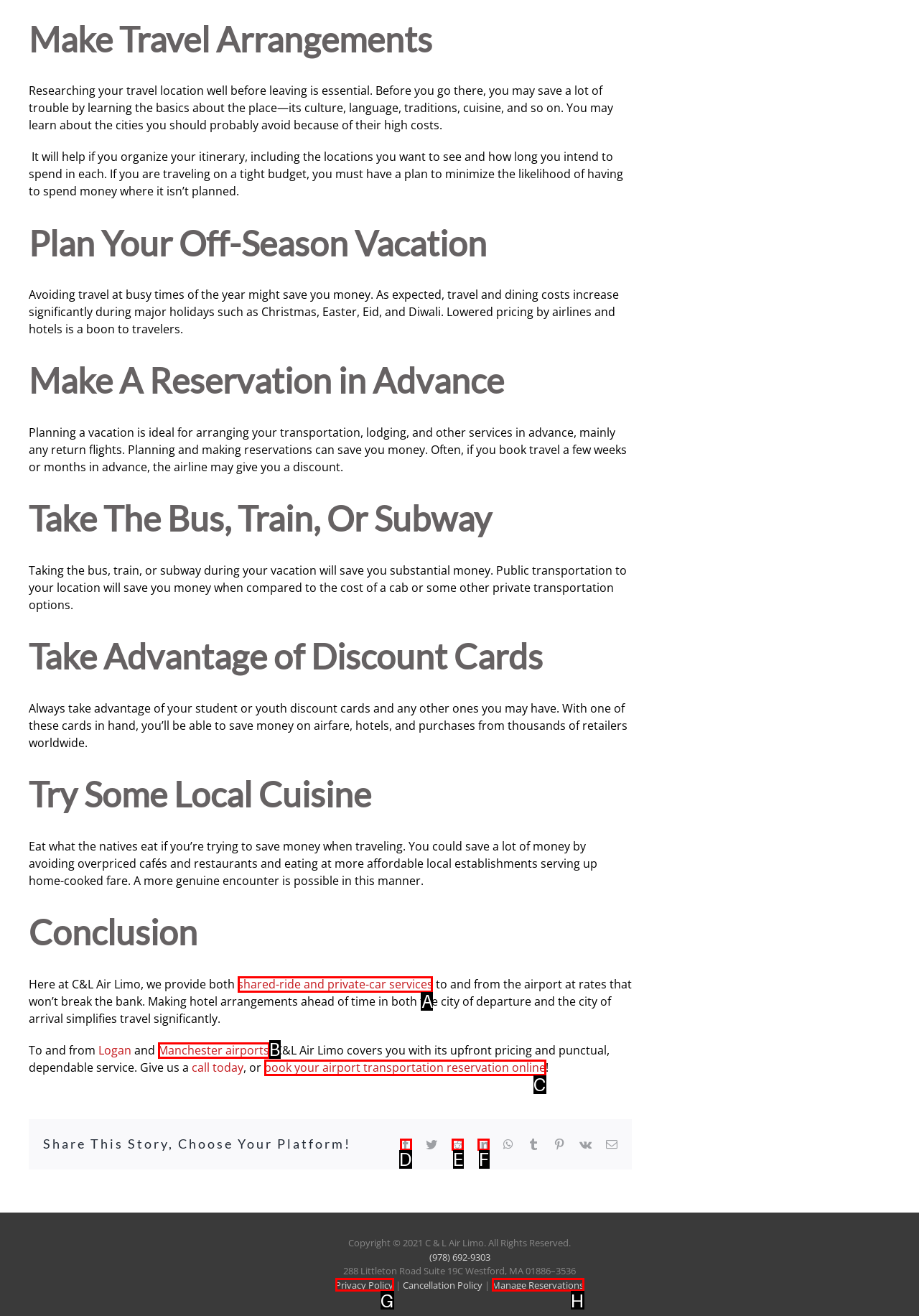Specify which HTML element I should click to complete this instruction: Click 'shared-ride and private-car services' Answer with the letter of the relevant option.

A